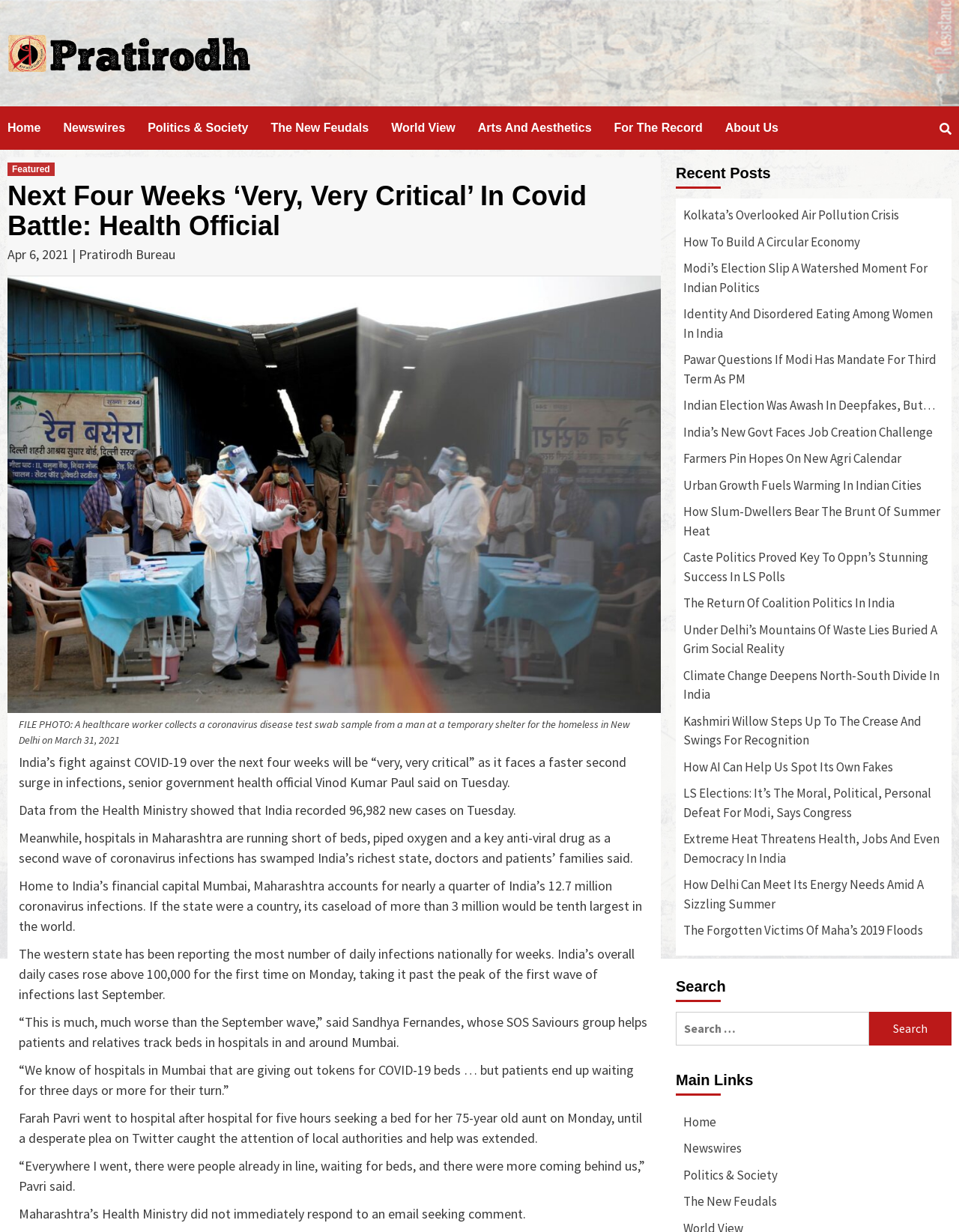Locate the bounding box coordinates of the clickable part needed for the task: "Click on the 'Home' link".

[0.008, 0.086, 0.066, 0.122]